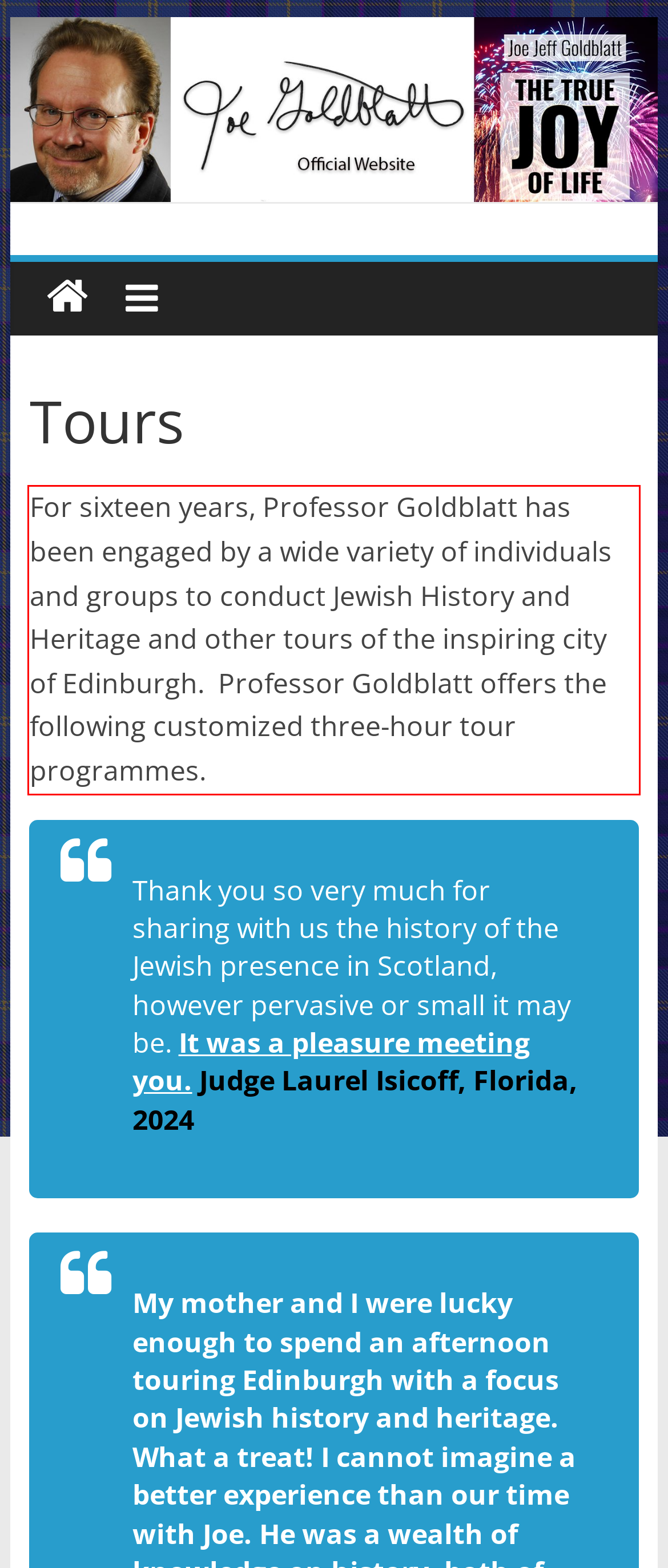Given a screenshot of a webpage containing a red bounding box, perform OCR on the text within this red bounding box and provide the text content.

For sixteen years, Professor Goldblatt has been engaged by a wide variety of individuals and groups to conduct Jewish History and Heritage and other tours of the inspiring city of Edinburgh. Professor Goldblatt offers the following customized three-hour tour programmes.